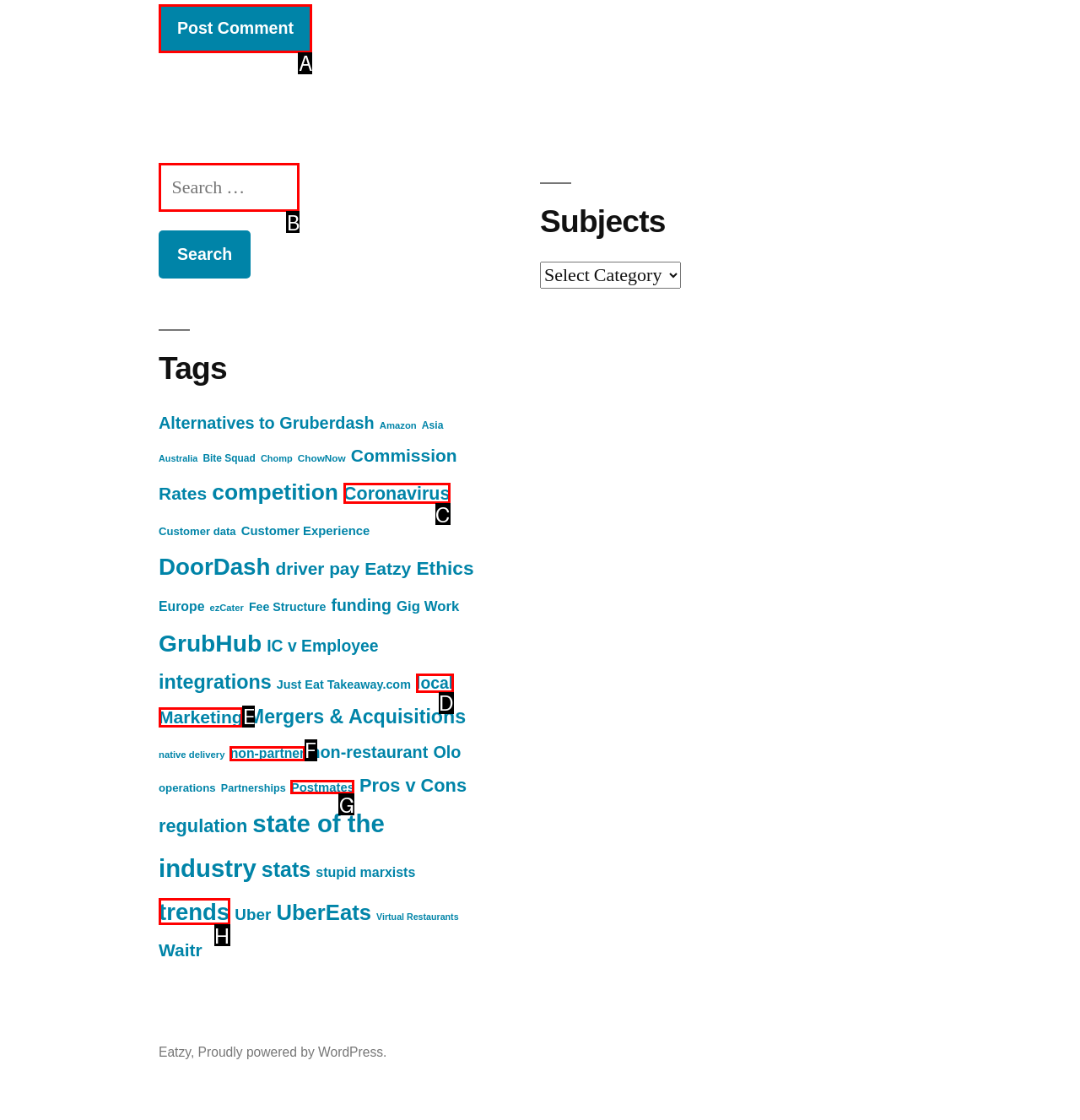Which choice should you pick to execute the task: Search for something
Respond with the letter associated with the correct option only.

B